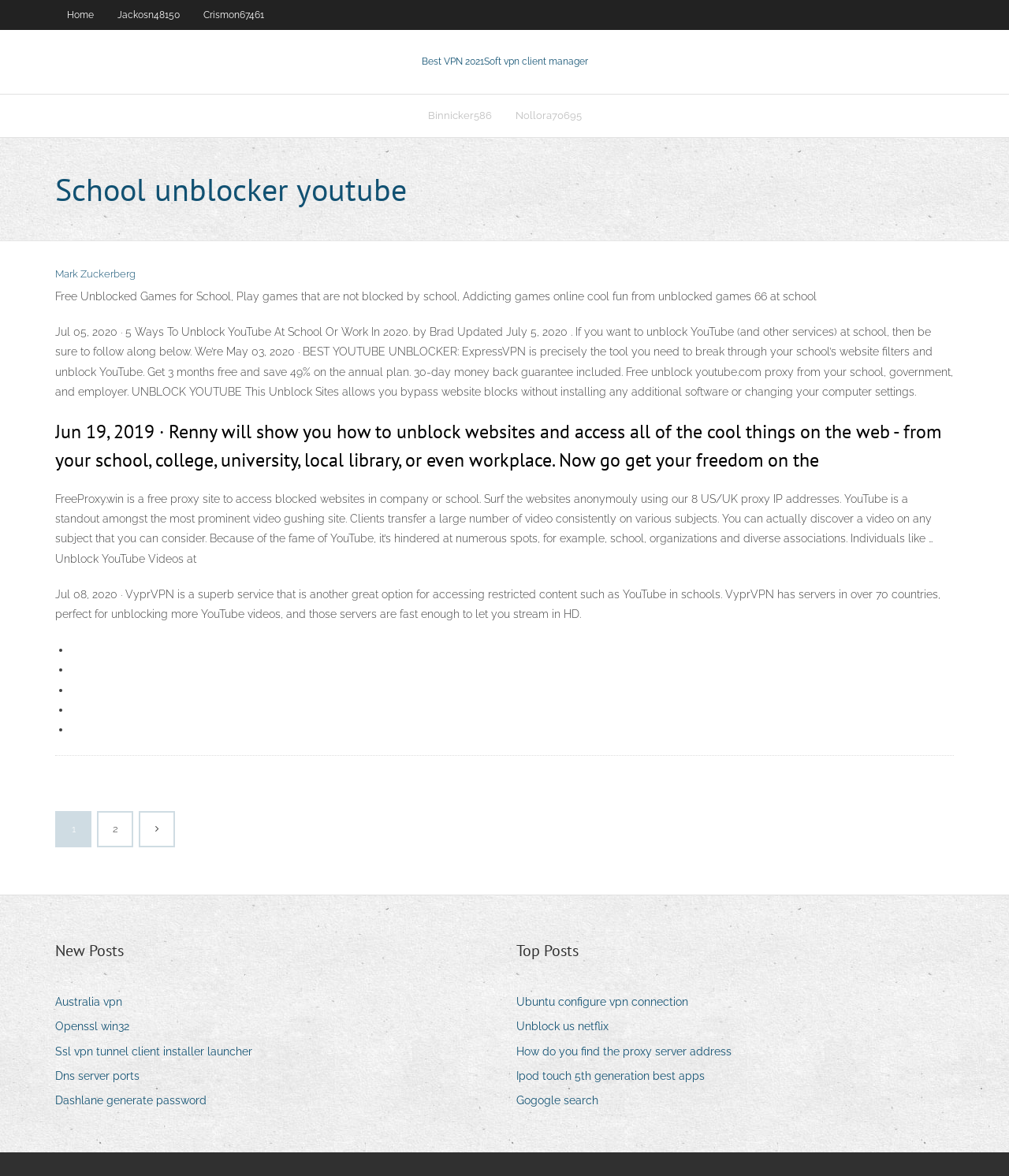Could you determine the bounding box coordinates of the clickable element to complete the instruction: "Click on the 'New Posts' heading"? Provide the coordinates as four float numbers between 0 and 1, i.e., [left, top, right, bottom].

[0.055, 0.798, 0.123, 0.818]